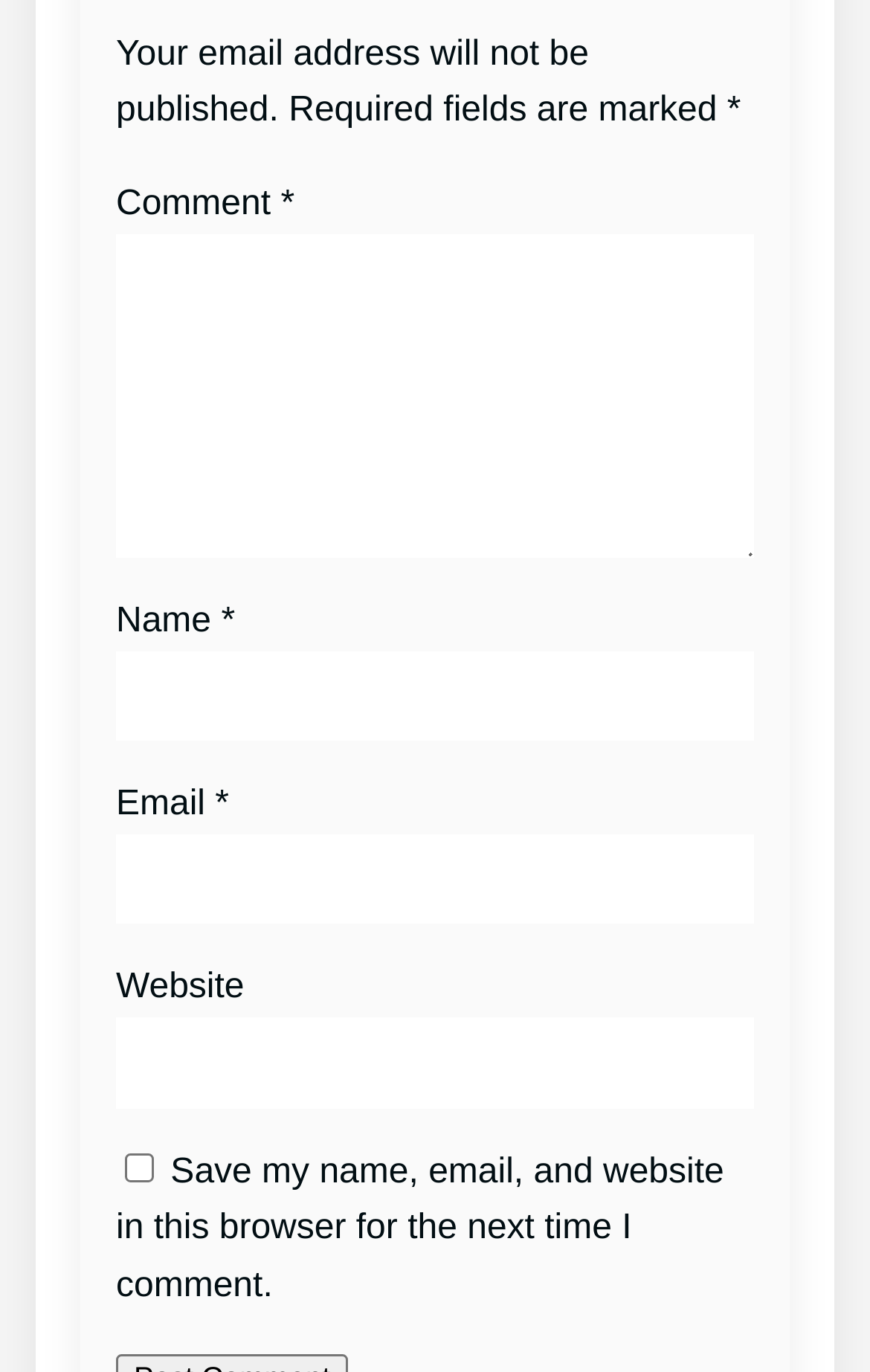What is the purpose of the checkbox?
Answer the question in a detailed and comprehensive manner.

The checkbox is located below the 'Website' textbox and is labeled 'Save my name, email, and website in this browser for the next time I comment.' This suggests that its purpose is to save the user's comment information for future use.